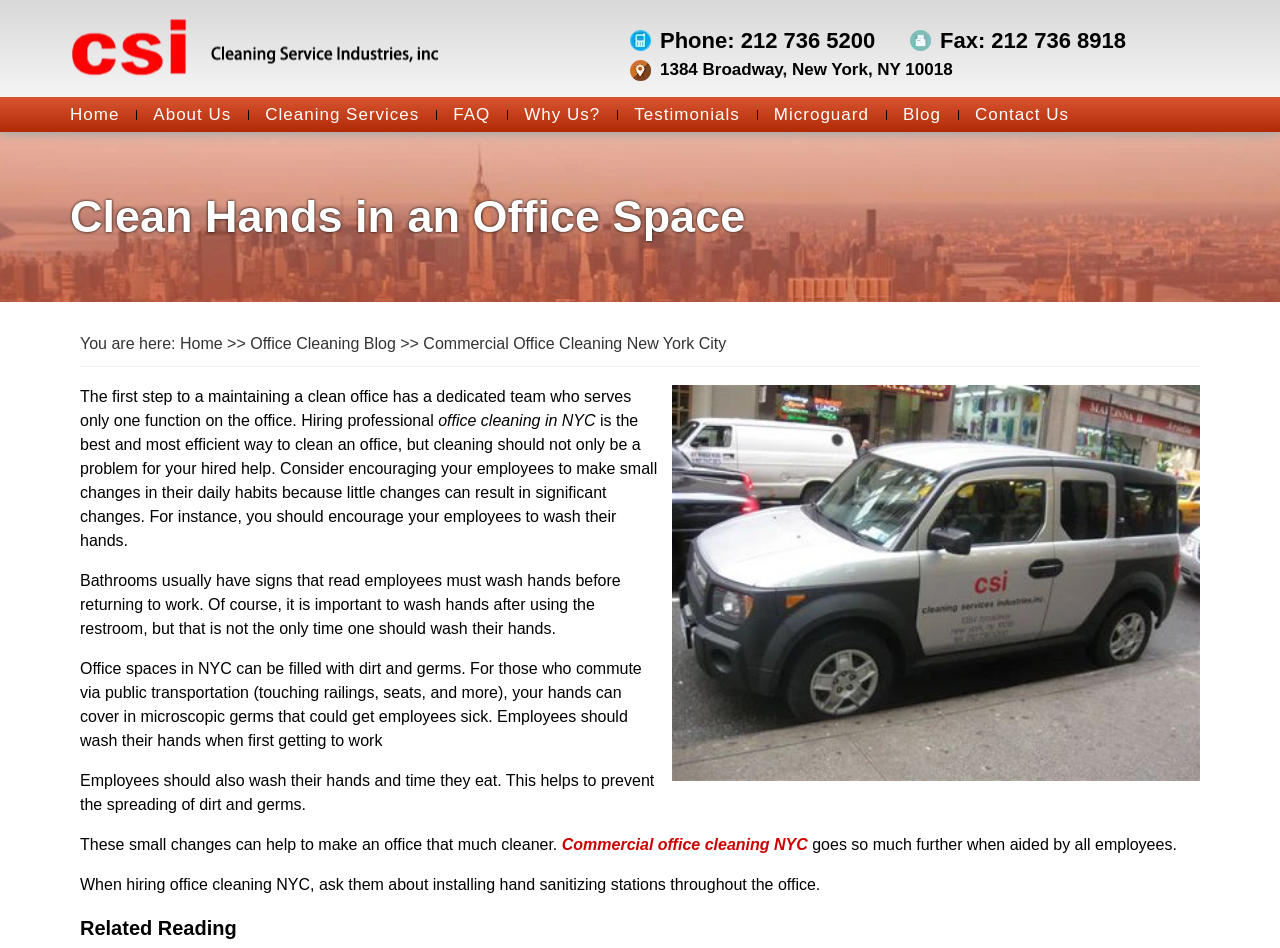Determine the bounding box coordinates for the clickable element required to fulfill the instruction: "Click the 'Commercial Office Cleaning New York City' link". Provide the coordinates as four float numbers between 0 and 1, i.e., [left, top, right, bottom].

[0.331, 0.353, 0.567, 0.371]